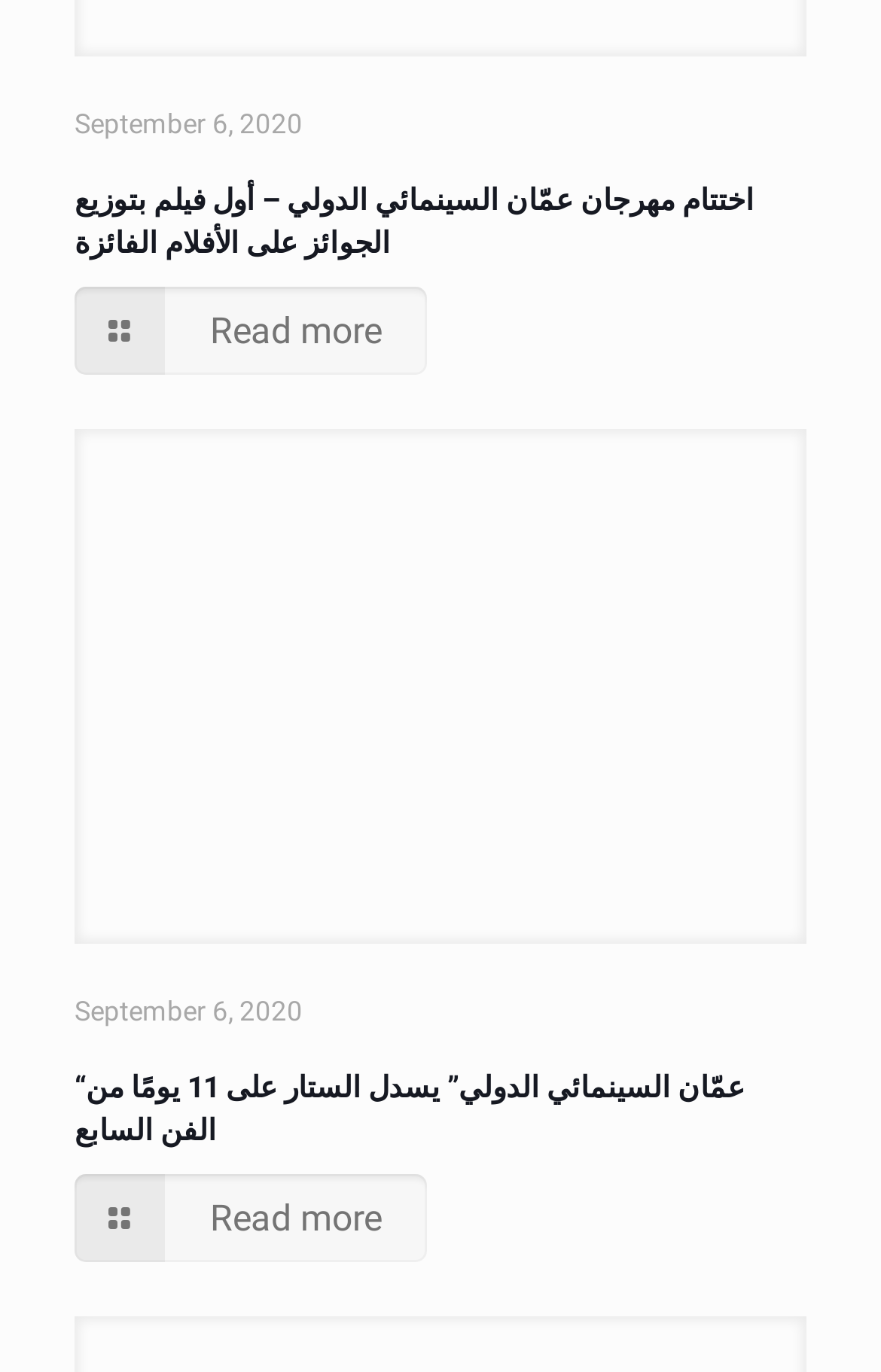Locate the bounding box coordinates of the clickable region to complete the following instruction: "Read more about the second news."

[0.085, 0.856, 0.92, 0.92]